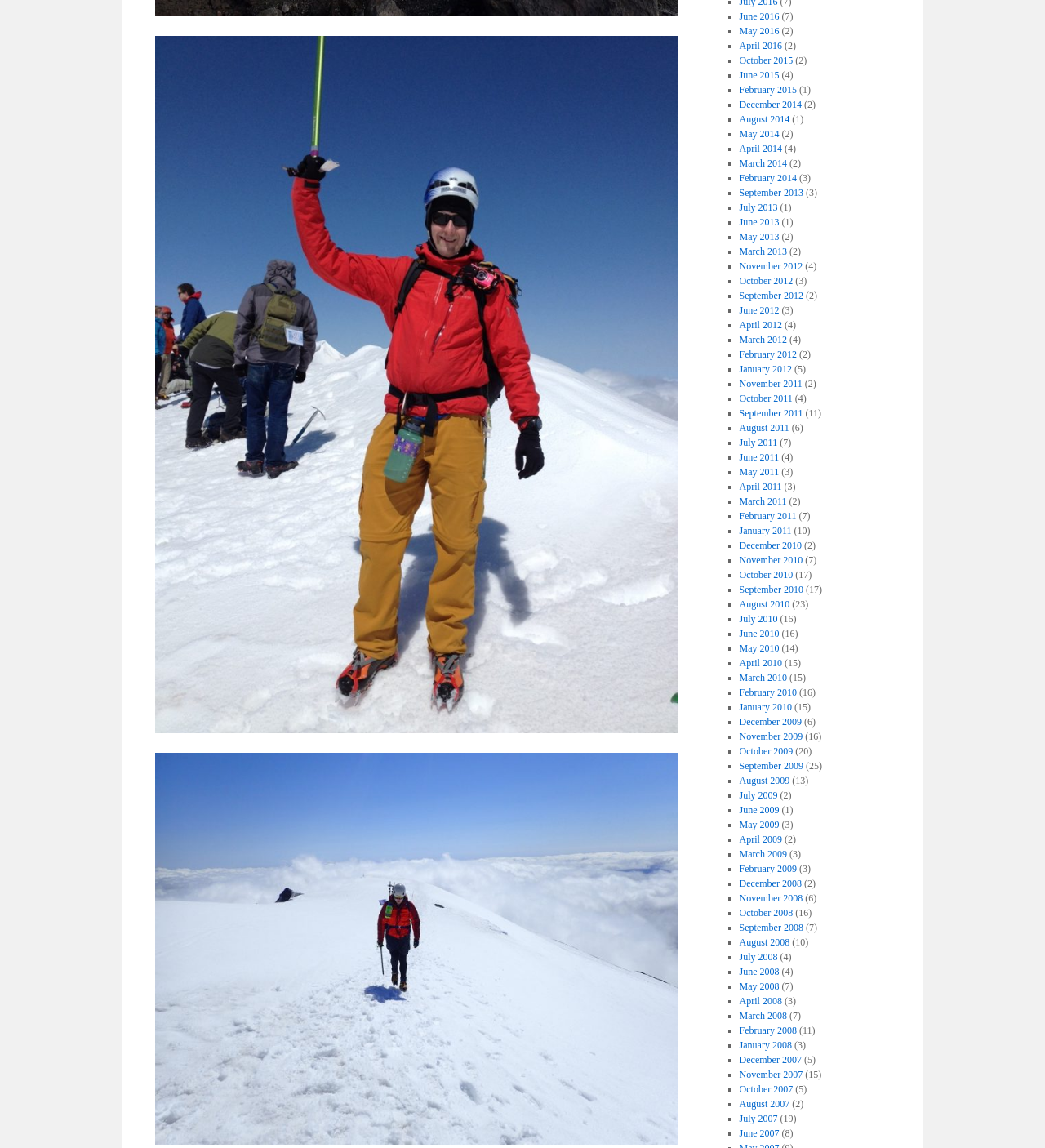Provide a short, one-word or phrase answer to the question below:
What is the earliest month listed?

November 2011